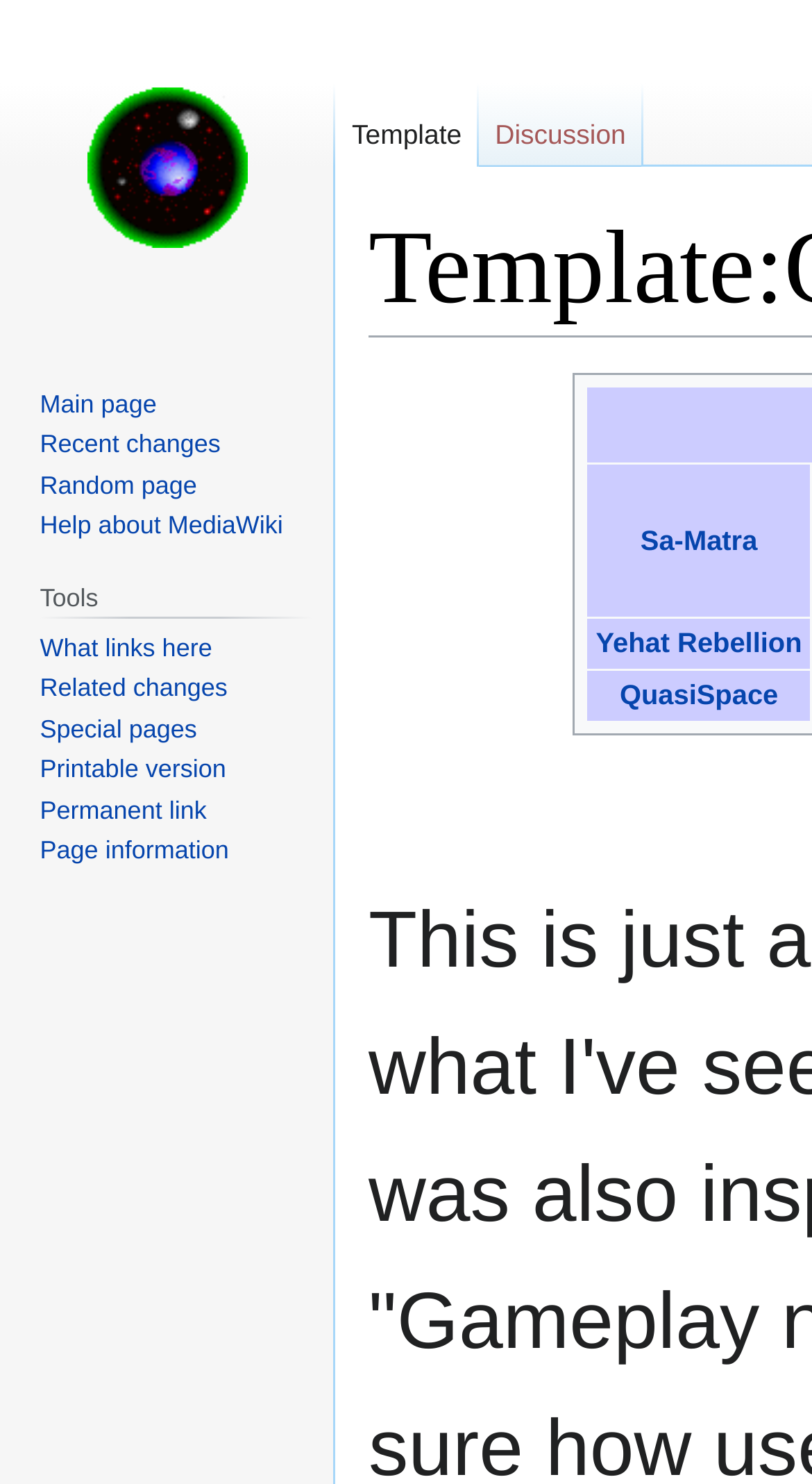What is the name of the second grid cell?
Refer to the image and offer an in-depth and detailed answer to the question.

I looked at the grid cells and found the second grid cell with the OCR text 'Yehat Rebellion'.